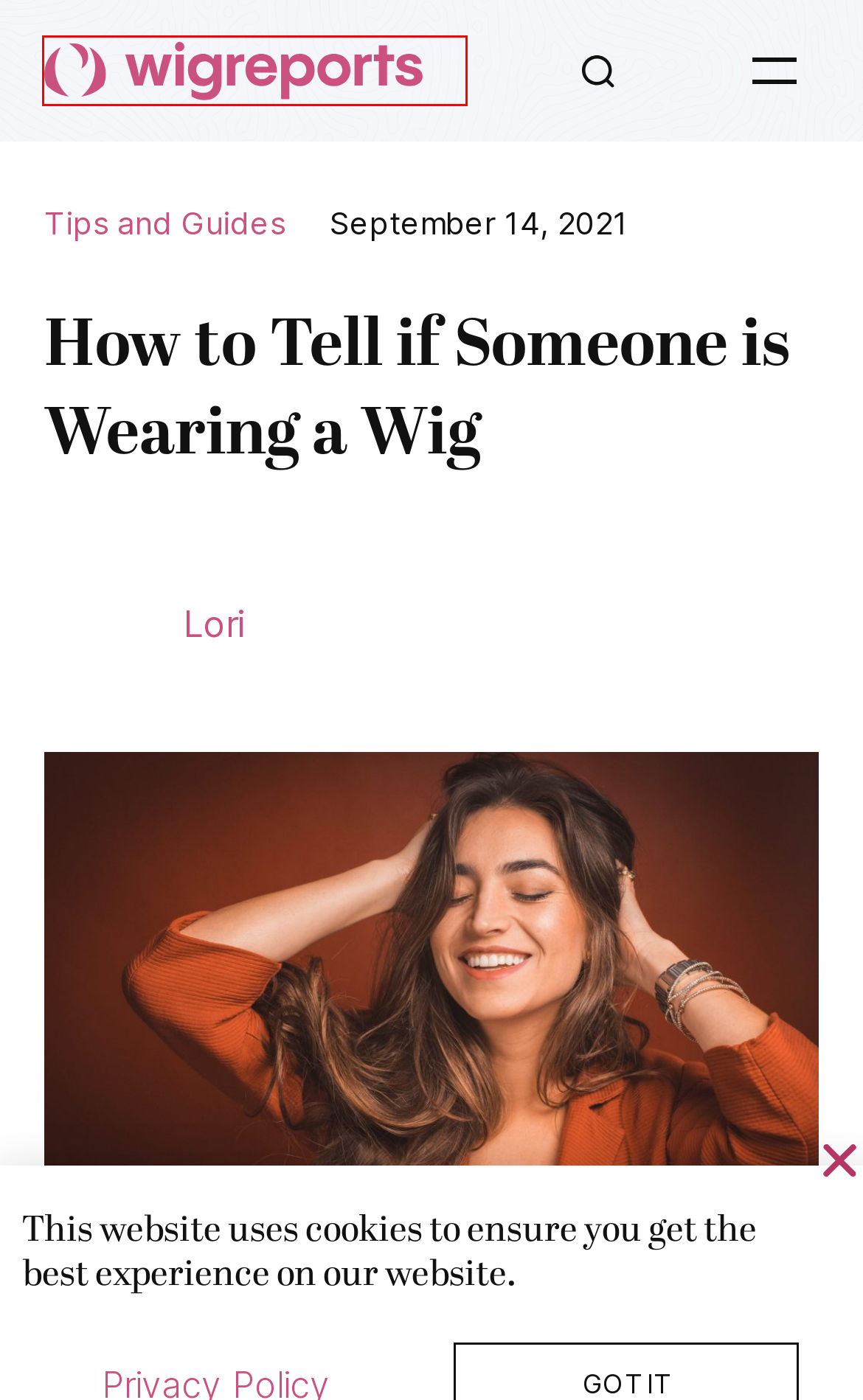A screenshot of a webpage is provided, featuring a red bounding box around a specific UI element. Identify the webpage description that most accurately reflects the new webpage after interacting with the selected element. Here are the candidates:
A. 4 Best Wig Glues - 2024 Expert Picks
B. About Us - WigReports.com
C. 5 Best Glueless Lace Front Wigs - 2024 Expert Picks
D. Homepage - WigReports.com
E. 5 Best Virgin Hair Wigs - 2024 Expert Picks
F. Tips and Guides - WigReports.com
G. Privacy Policy - WigReports.com
H. Lori - WigReports.com

D